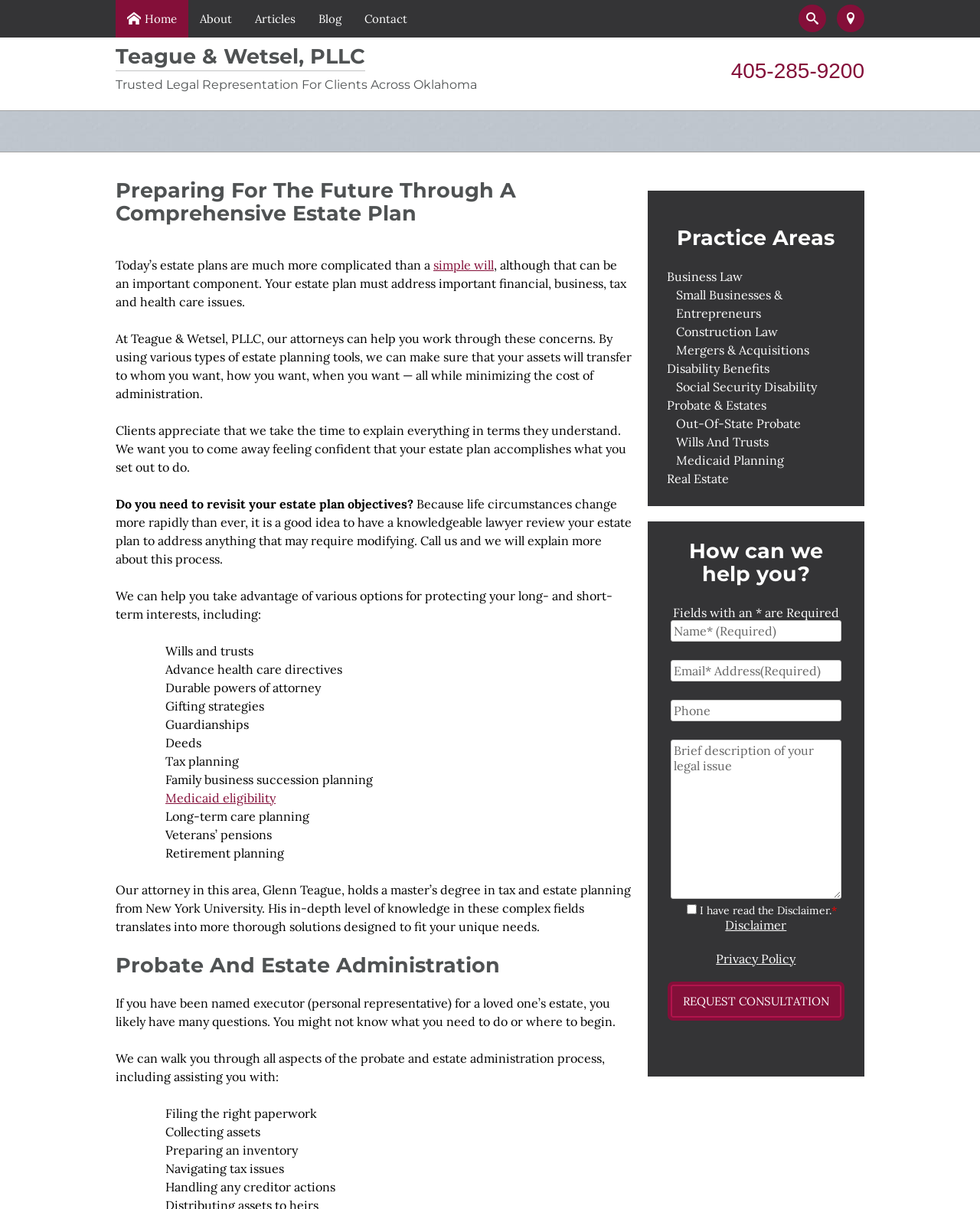What is the name of the law firm?
Please provide an in-depth and detailed response to the question.

The name of the law firm can be found in the top-left corner of the webpage, where it is written as 'Preparing For The Future Through A Comprehensive Estate Plan – Teague & Wetsel, PLLC'.